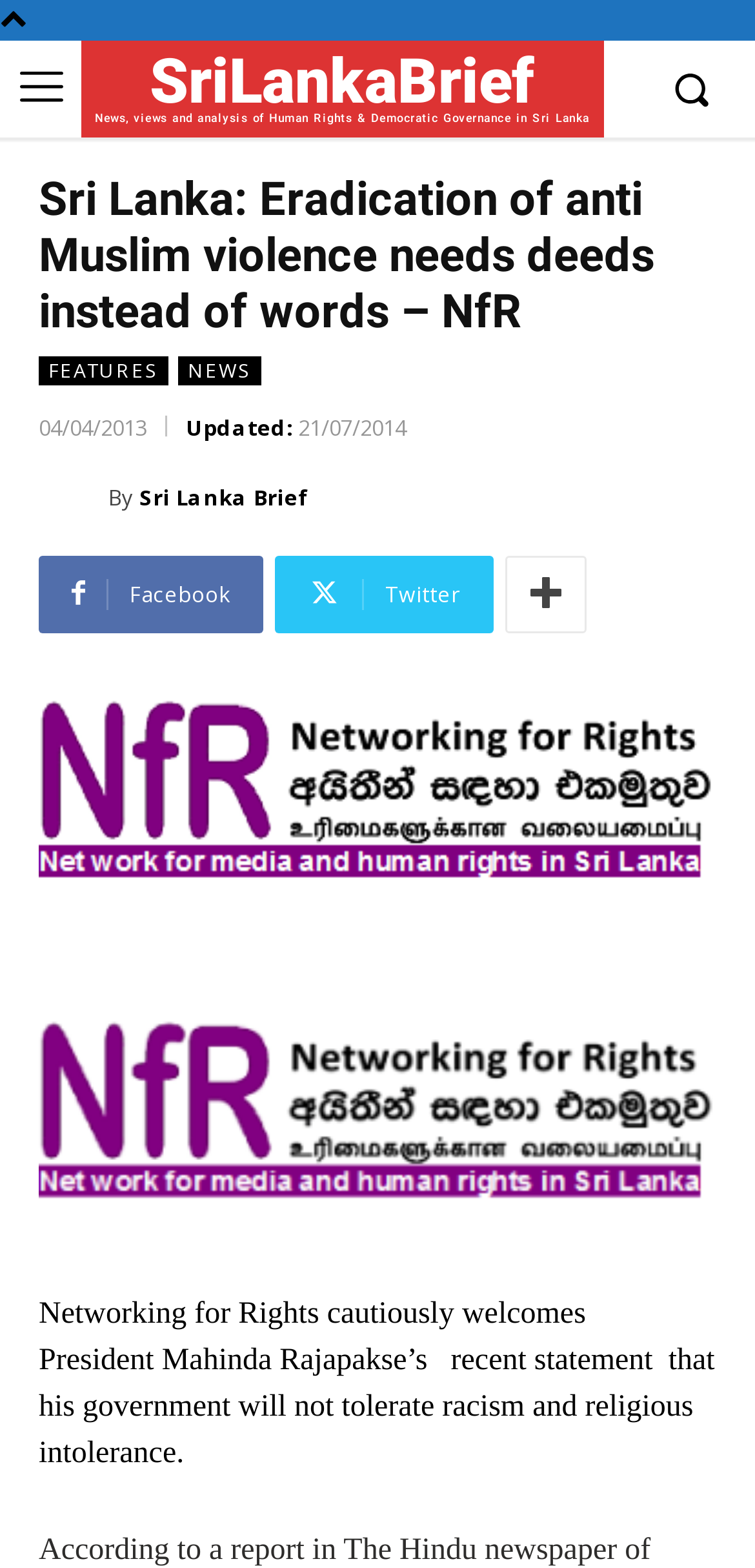Can you specify the bounding box coordinates for the region that should be clicked to fulfill this instruction: "Read the article".

[0.051, 0.827, 0.947, 0.937]